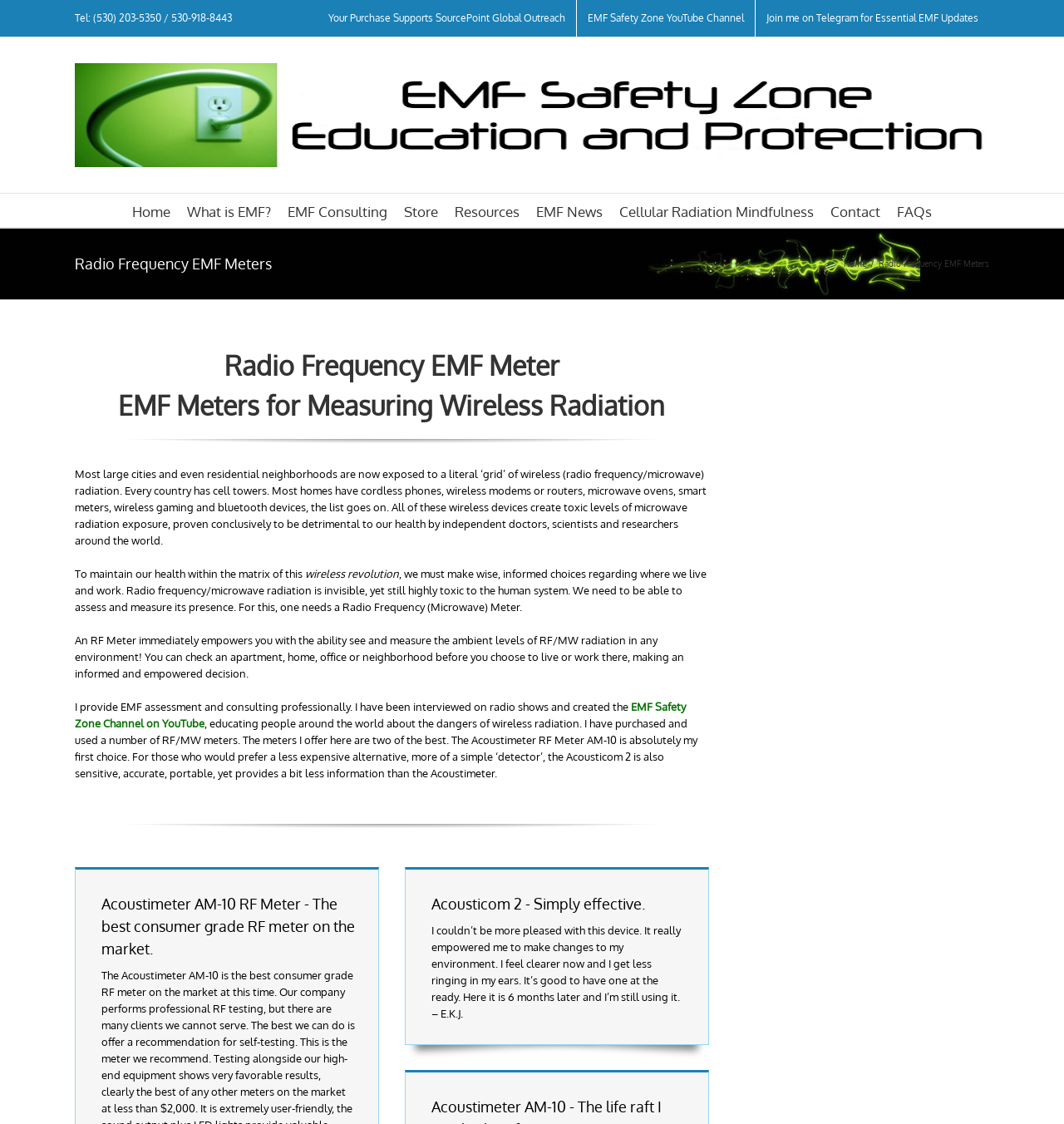Give a short answer to this question using one word or a phrase:
What is the purpose of a Radio Frequency Meter?

To measure wireless radiation